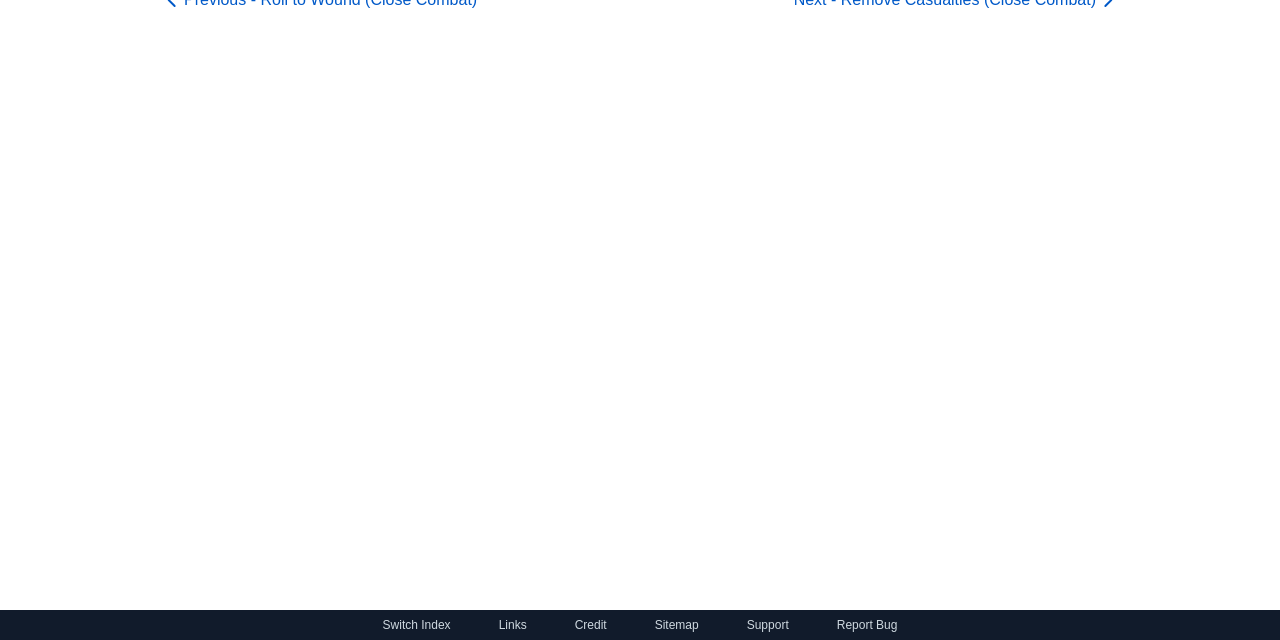Using the element description Switch Index, predict the bounding box coordinates for the UI element. Provide the coordinates in (top-left x, top-left y, bottom-right x, bottom-right y) format with values ranging from 0 to 1.

[0.299, 0.965, 0.352, 0.988]